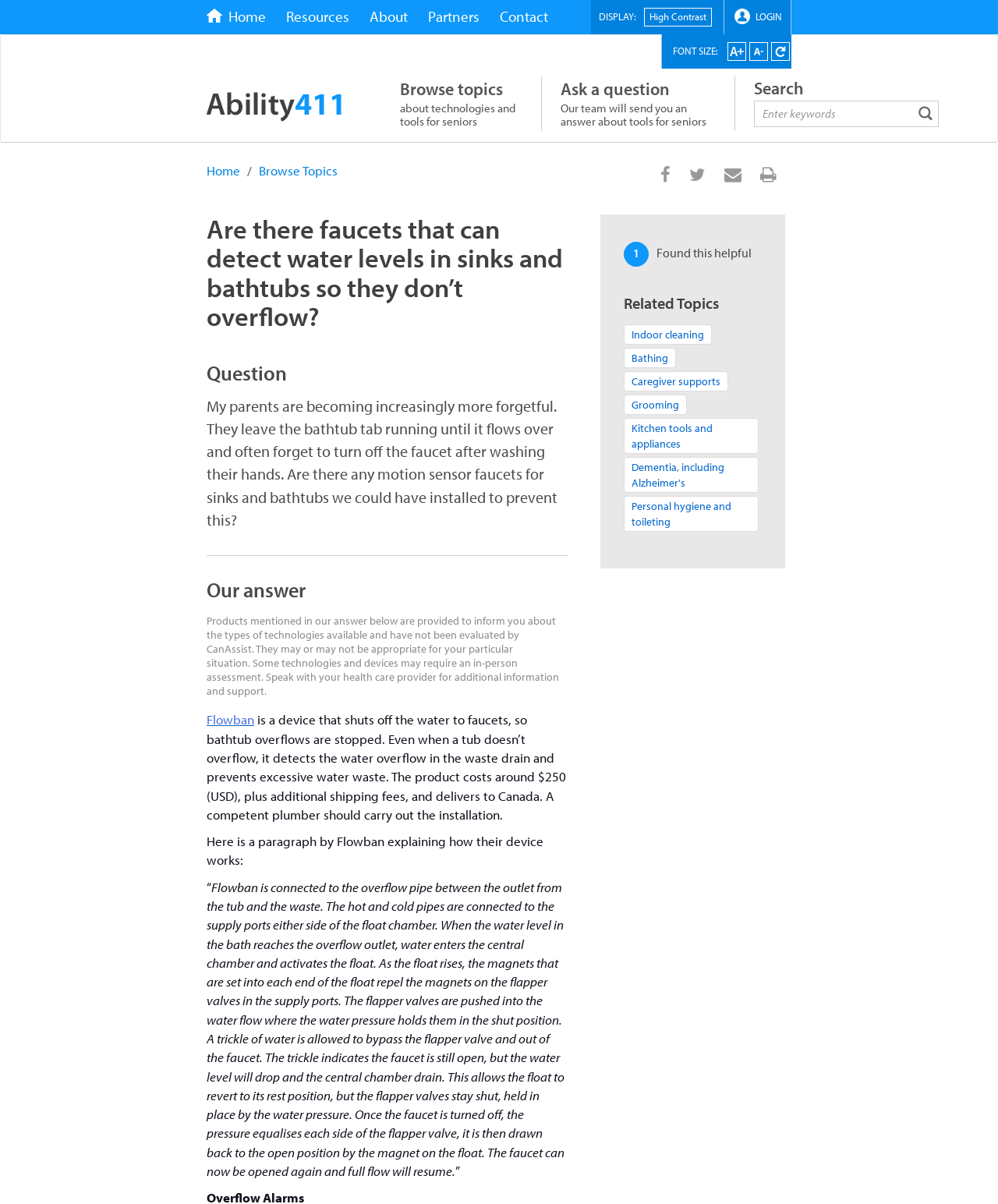What is the name of the device that shuts off the water to faucets?
Kindly give a detailed and elaborate answer to the question.

The answer can be found in the paragraph that explains how the device works. It is mentioned that 'Flowban is a device that shuts off the water to faucets, so bathtub overflows are stopped.'